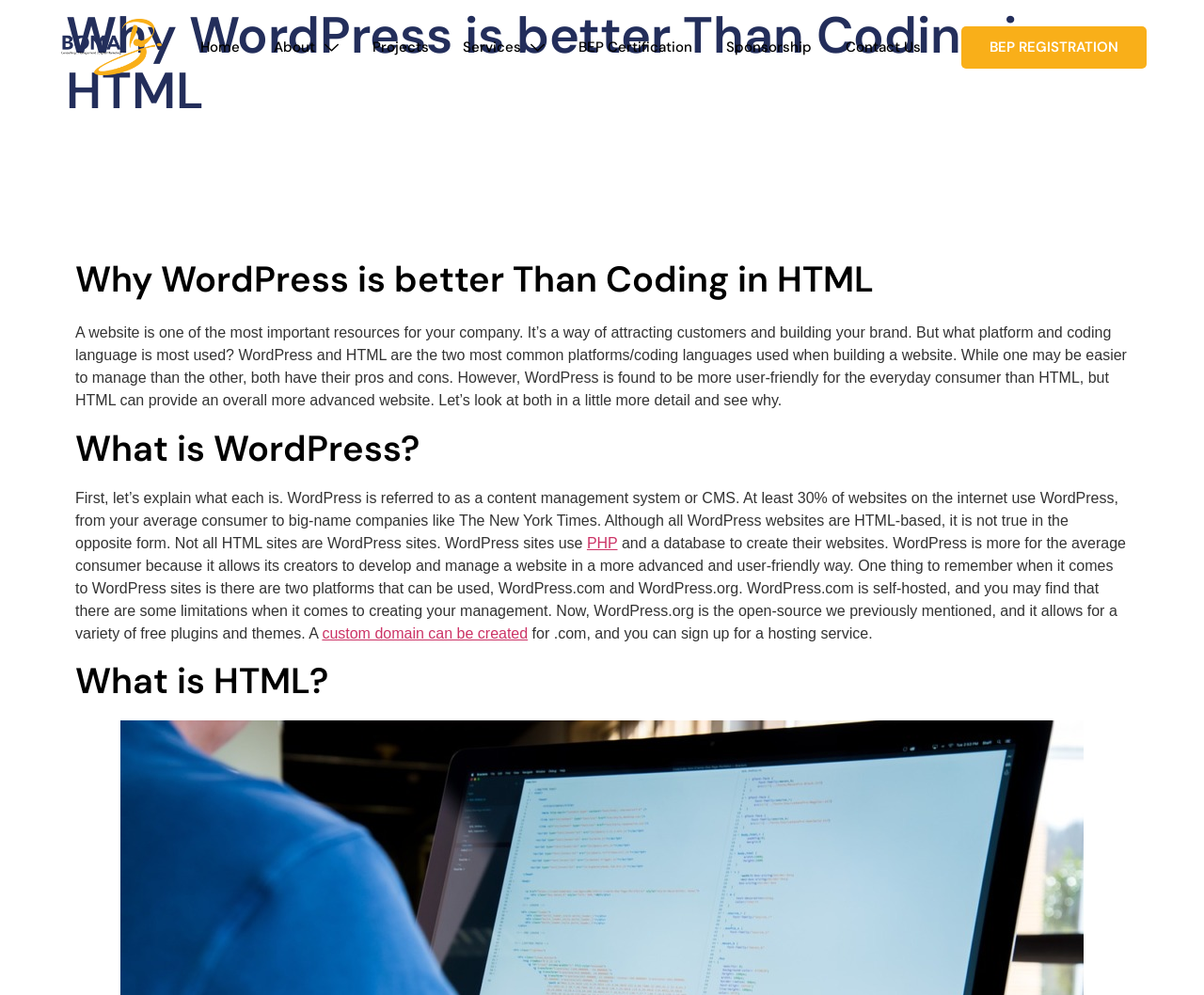What is the main topic of this webpage?
Refer to the screenshot and deliver a thorough answer to the question presented.

The main topic of this webpage is a comparison between WordPress and HTML, two popular platforms/coding languages used for building websites. This is evident from the heading 'Why WordPress is better Than Coding in HTML' and the subsequent text that explains the pros and cons of each platform.